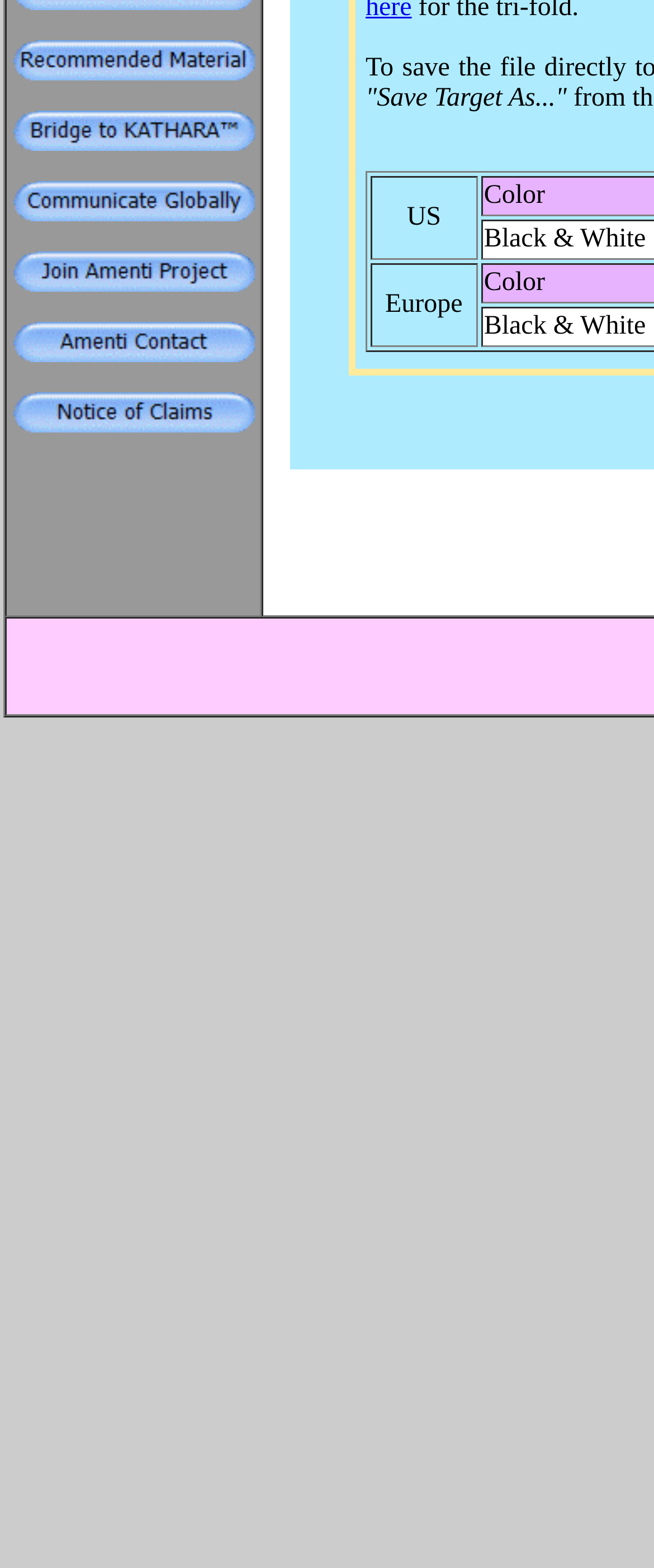Determine the bounding box for the HTML element described here: "Disclaimer". The coordinates should be given as [left, top, right, bottom] with each number being a float between 0 and 1.

None